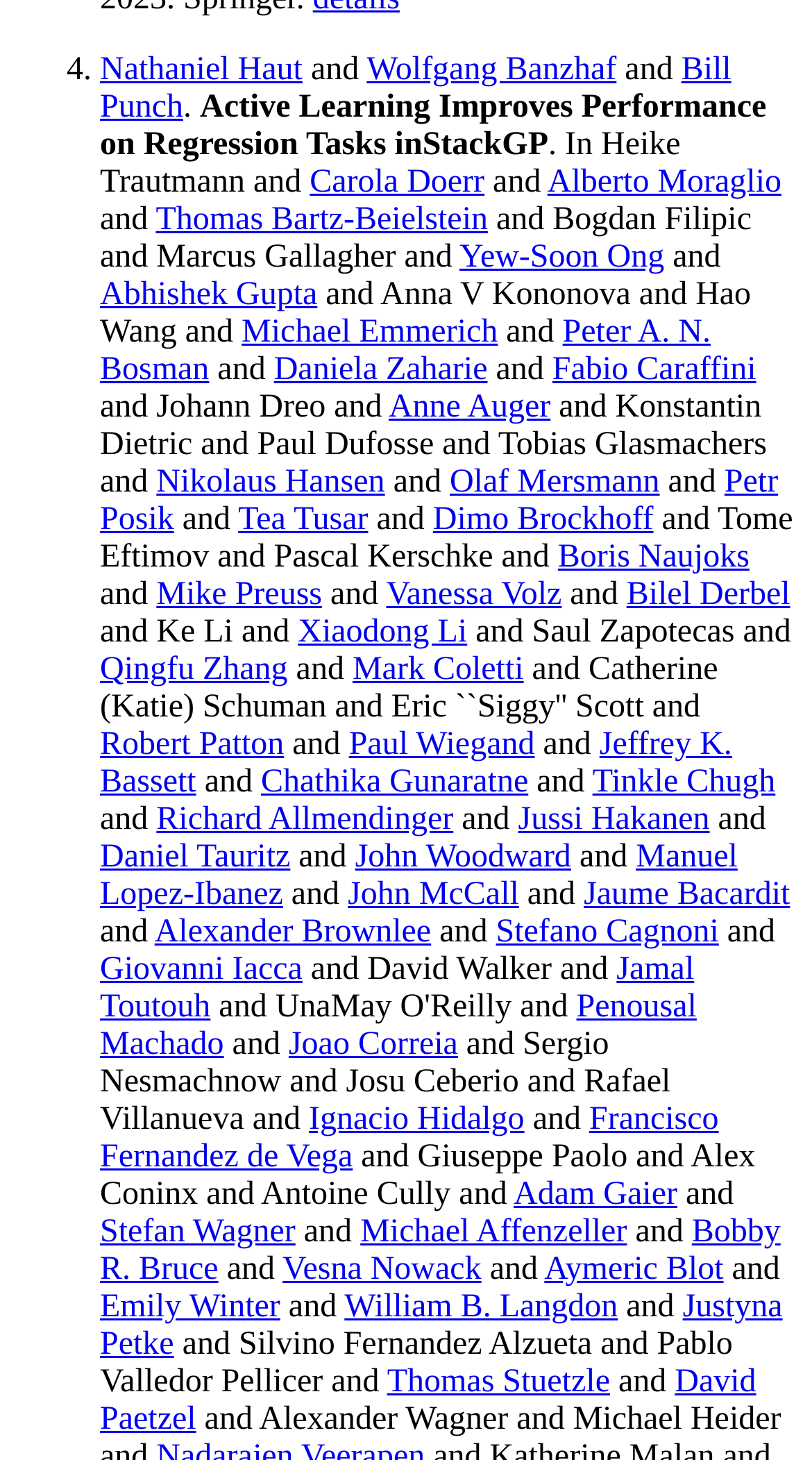Determine the bounding box coordinates for the area you should click to complete the following instruction: "Explore Yew-Soon Ong's research".

[0.566, 0.164, 0.818, 0.189]